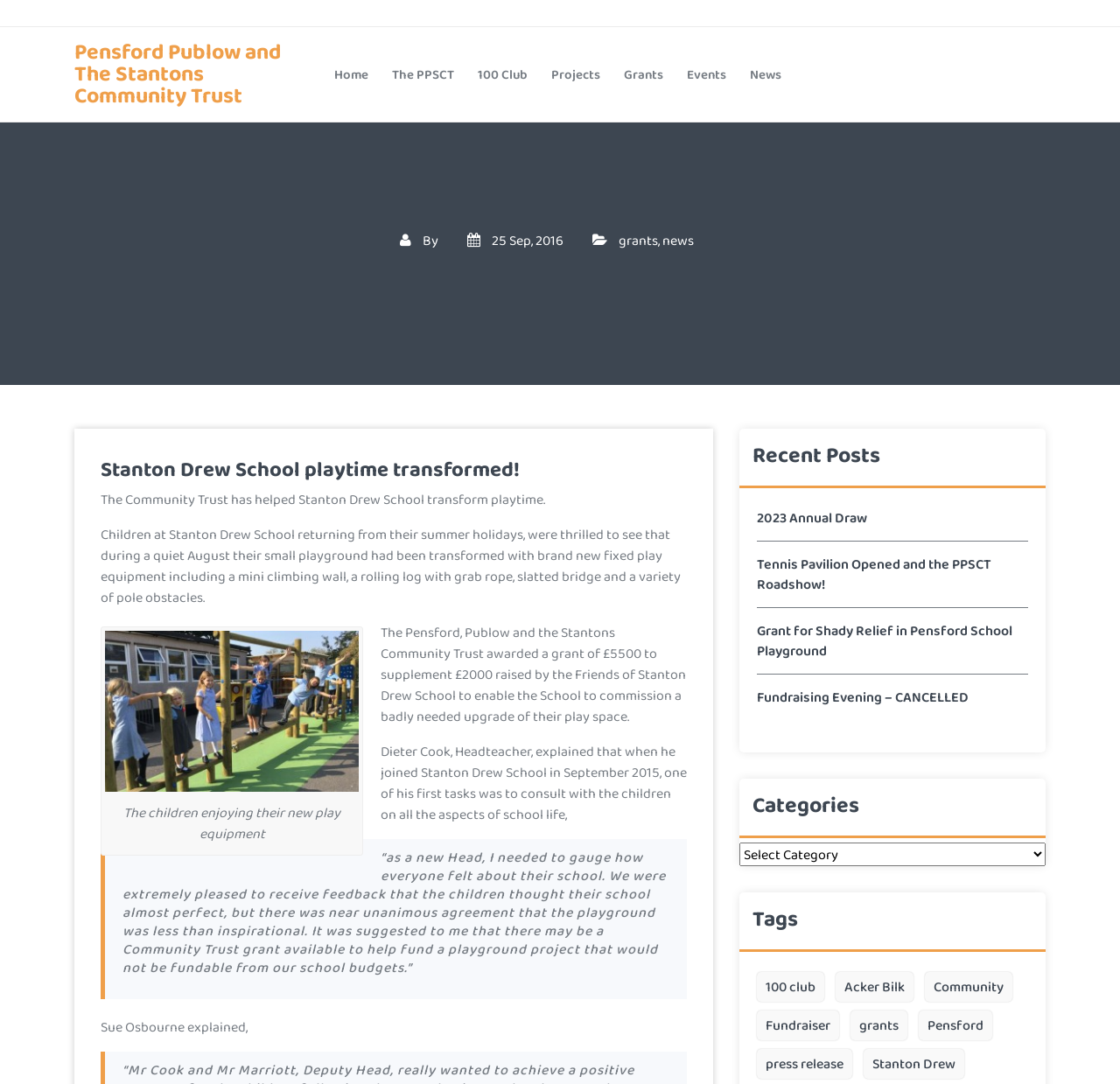Find the bounding box coordinates of the element to click in order to complete the given instruction: "View the 'Recent Posts'."

[0.66, 0.395, 0.934, 0.441]